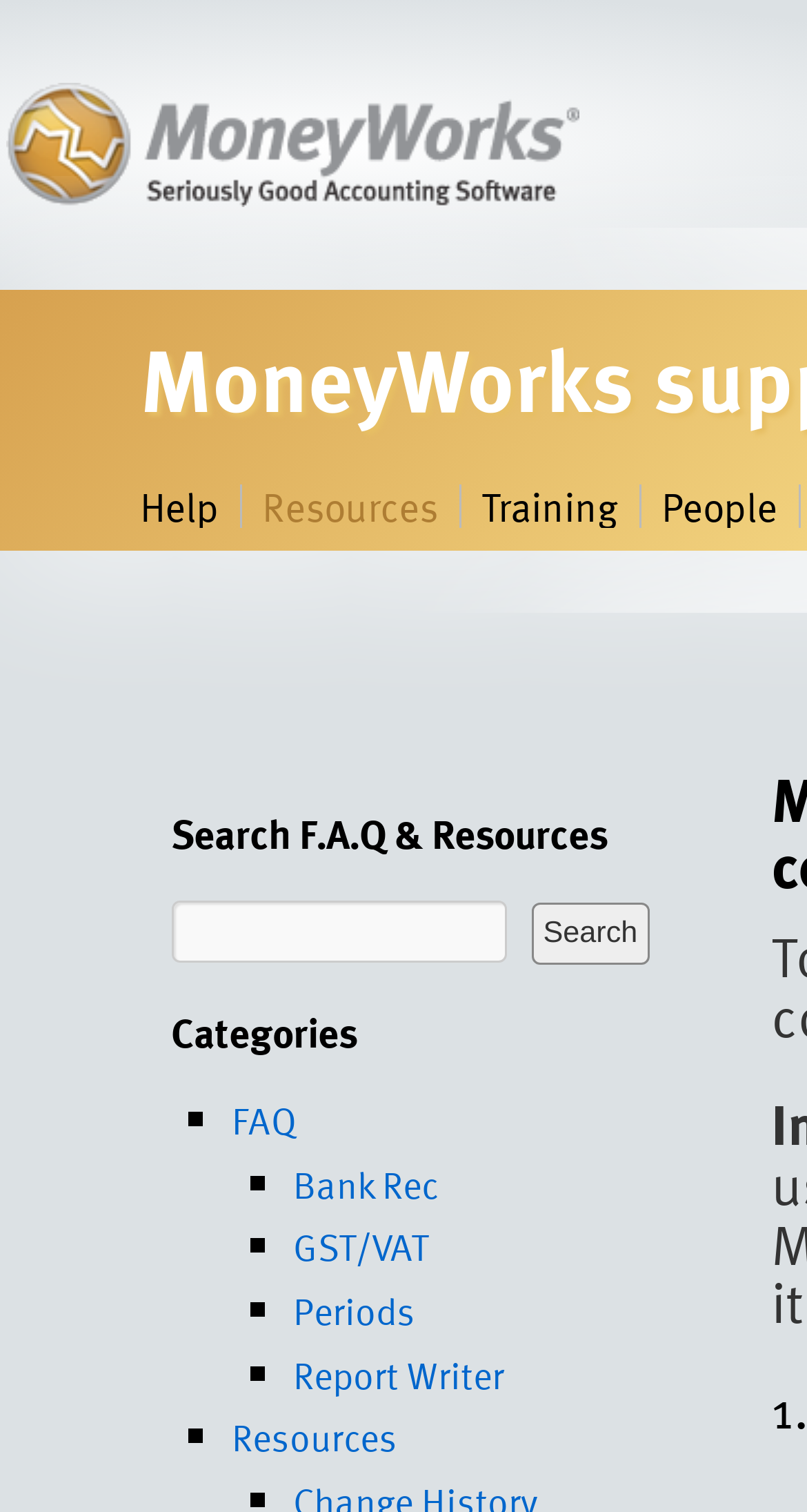Extract the bounding box coordinates for the HTML element that matches this description: "Bank Rec". The coordinates should be four float numbers between 0 and 1, i.e., [left, top, right, bottom].

[0.363, 0.764, 0.542, 0.801]